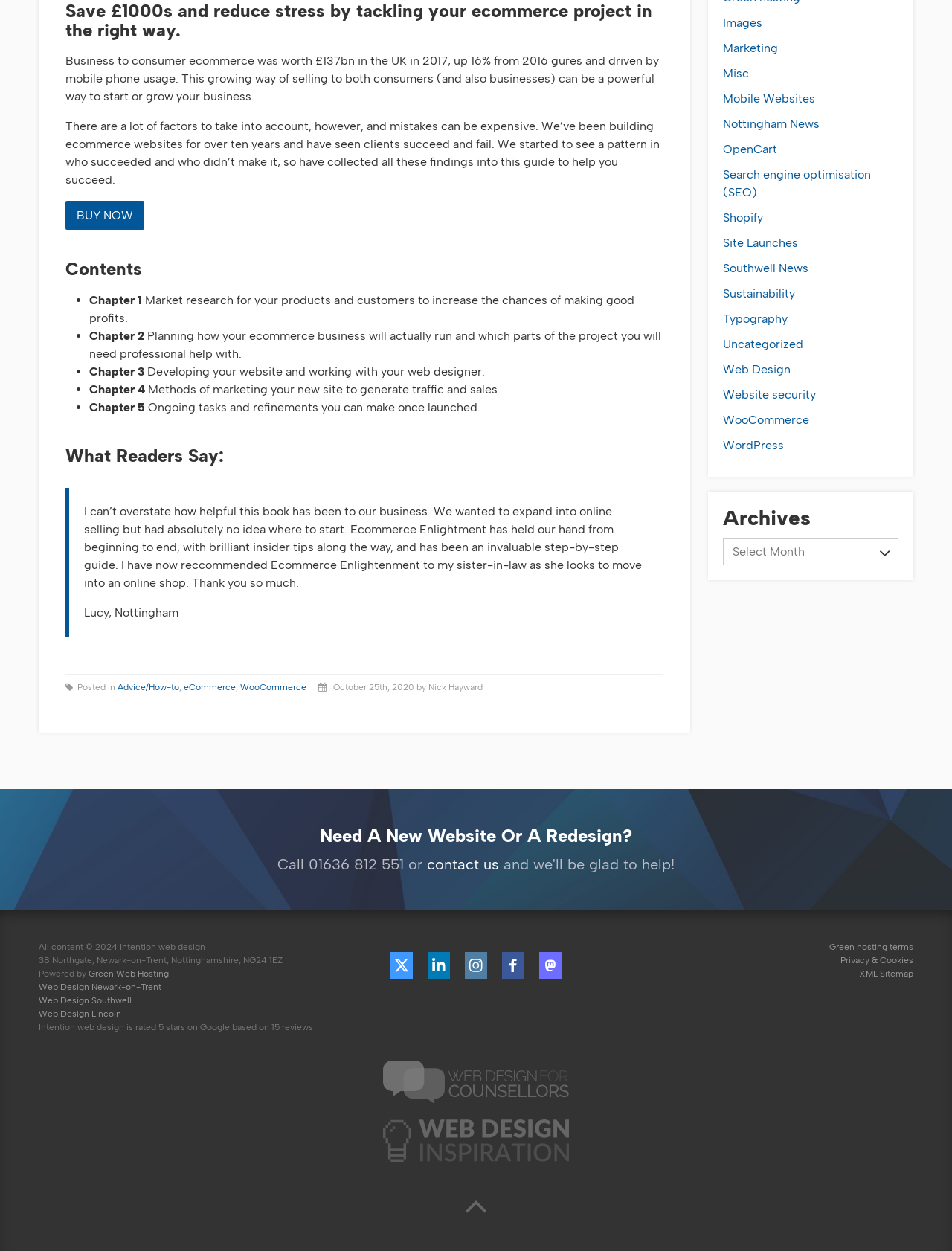Using the element description title="web design for counsellors", predict the bounding box coordinates for the UI element. Provide the coordinates in (top-left x, top-left y, bottom-right x, bottom-right y) format with values ranging from 0 to 1.

[0.402, 0.876, 0.598, 0.884]